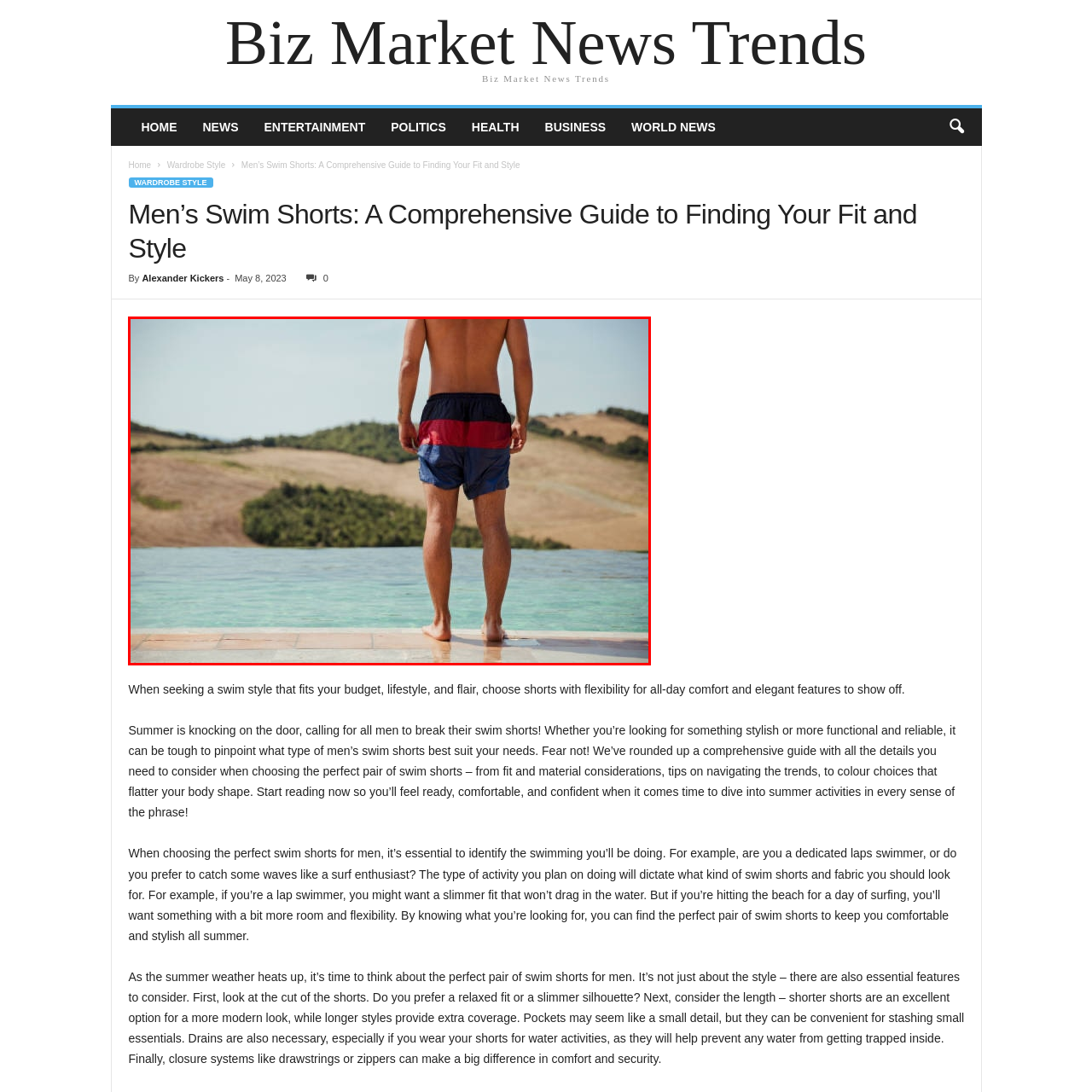What is the man looking at in the distance?
Pay attention to the image within the red bounding box and answer using just one word or a concise phrase.

Undulating hills and lush greens